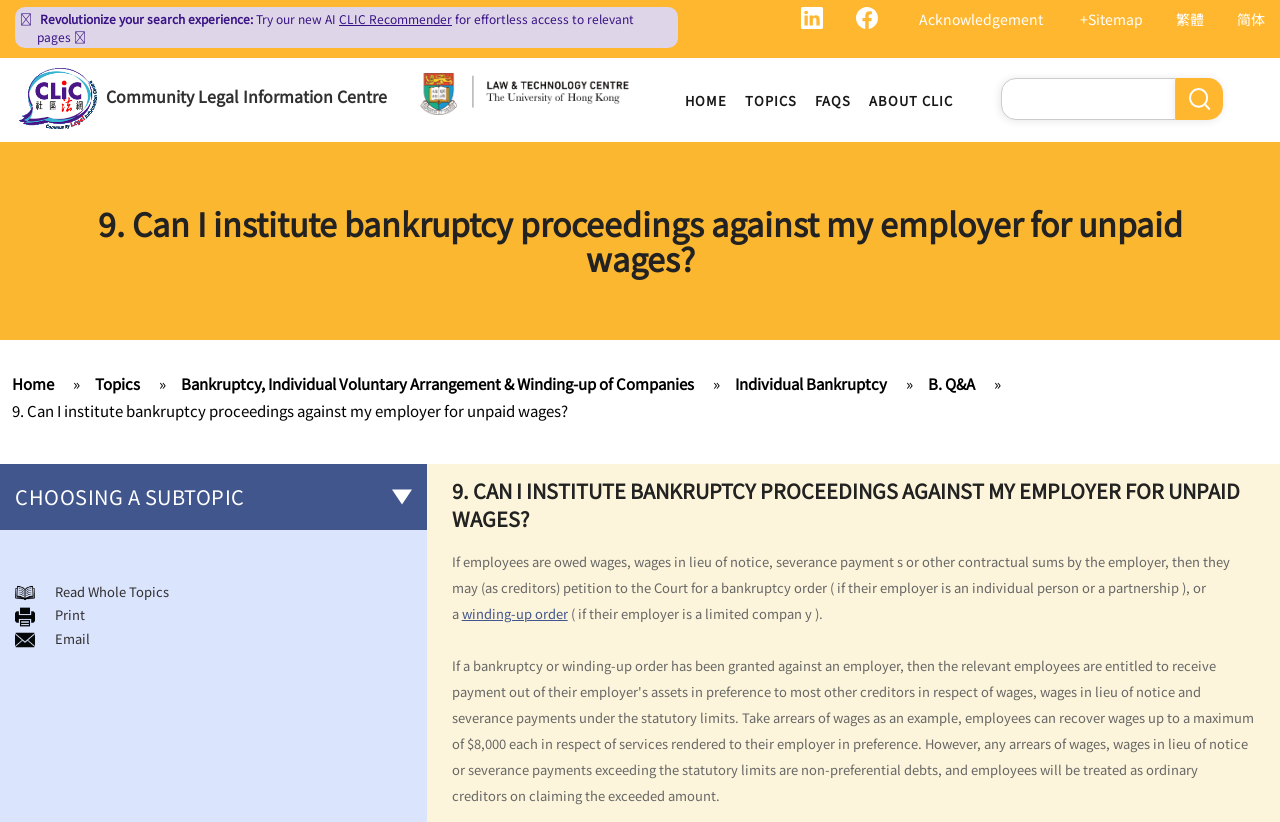Kindly determine the bounding box coordinates of the area that needs to be clicked to fulfill this instruction: "Print the current page".

[0.043, 0.736, 0.066, 0.759]